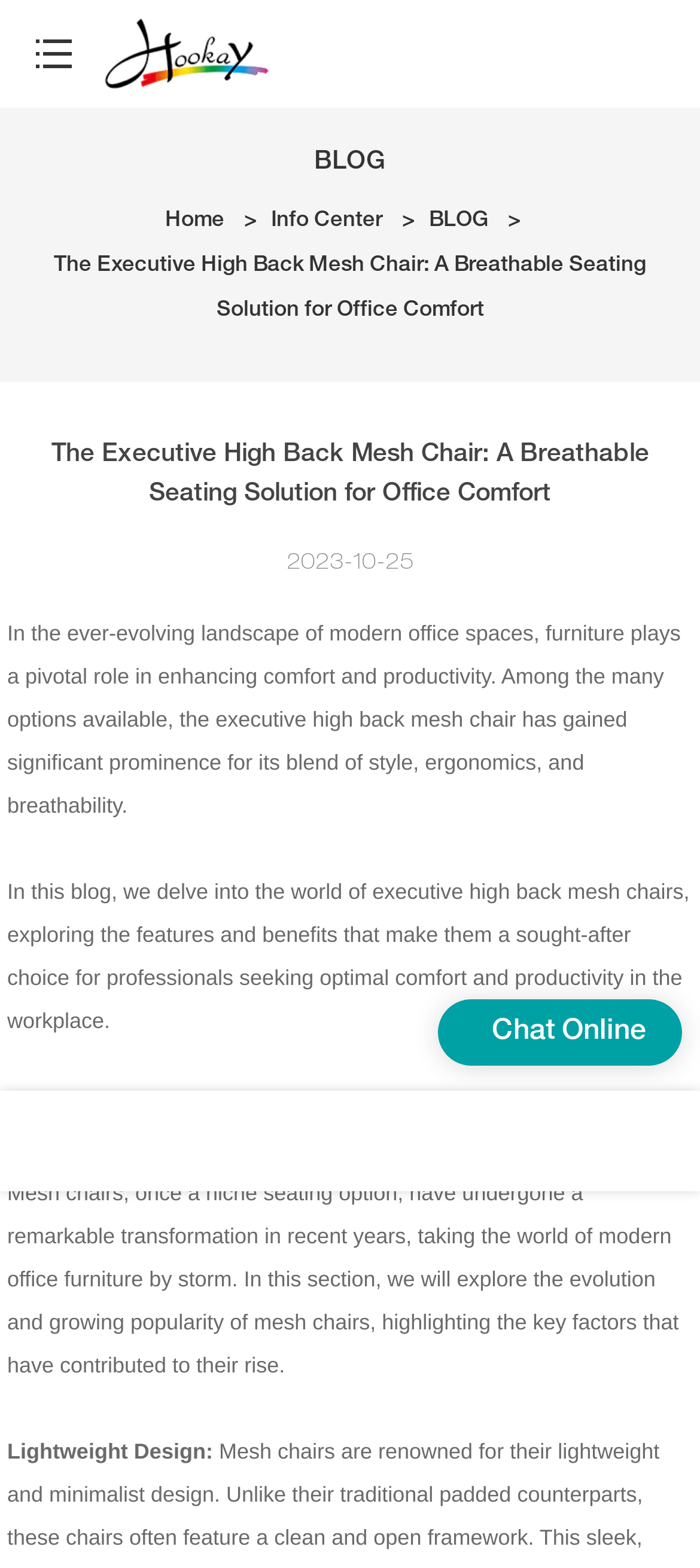How many sections are there in the blog post?
Using the image as a reference, give an elaborate response to the question.

I found that there are at least two sections in the blog post by looking at the static text elements with headings. The first section is 'The Rise of Mesh Chairs' and the second section is 'Lightweight Design'. There might be more sections, but I can confirm at least two.